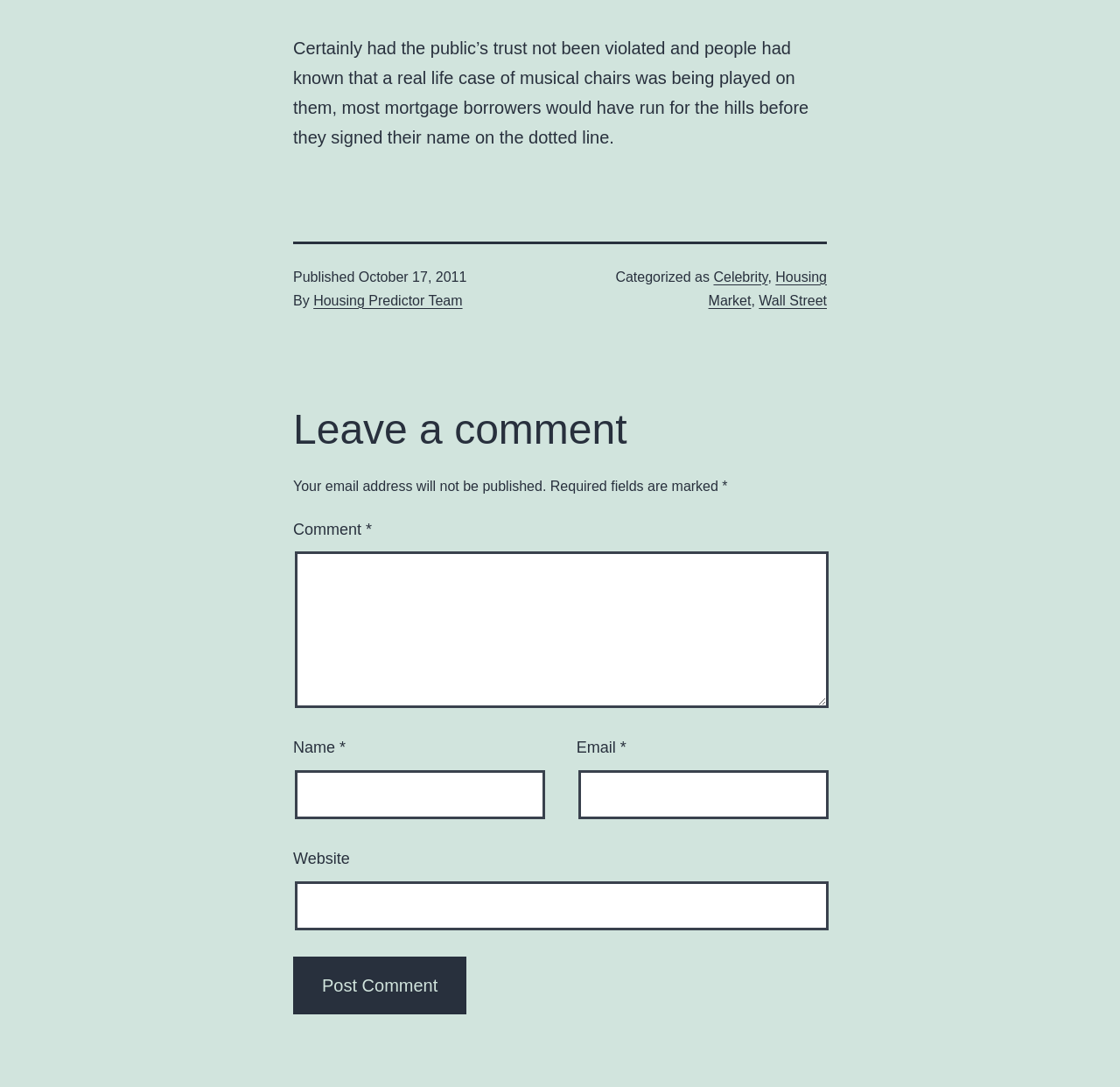Please determine the bounding box coordinates of the section I need to click to accomplish this instruction: "Enter your comment".

[0.263, 0.507, 0.74, 0.651]